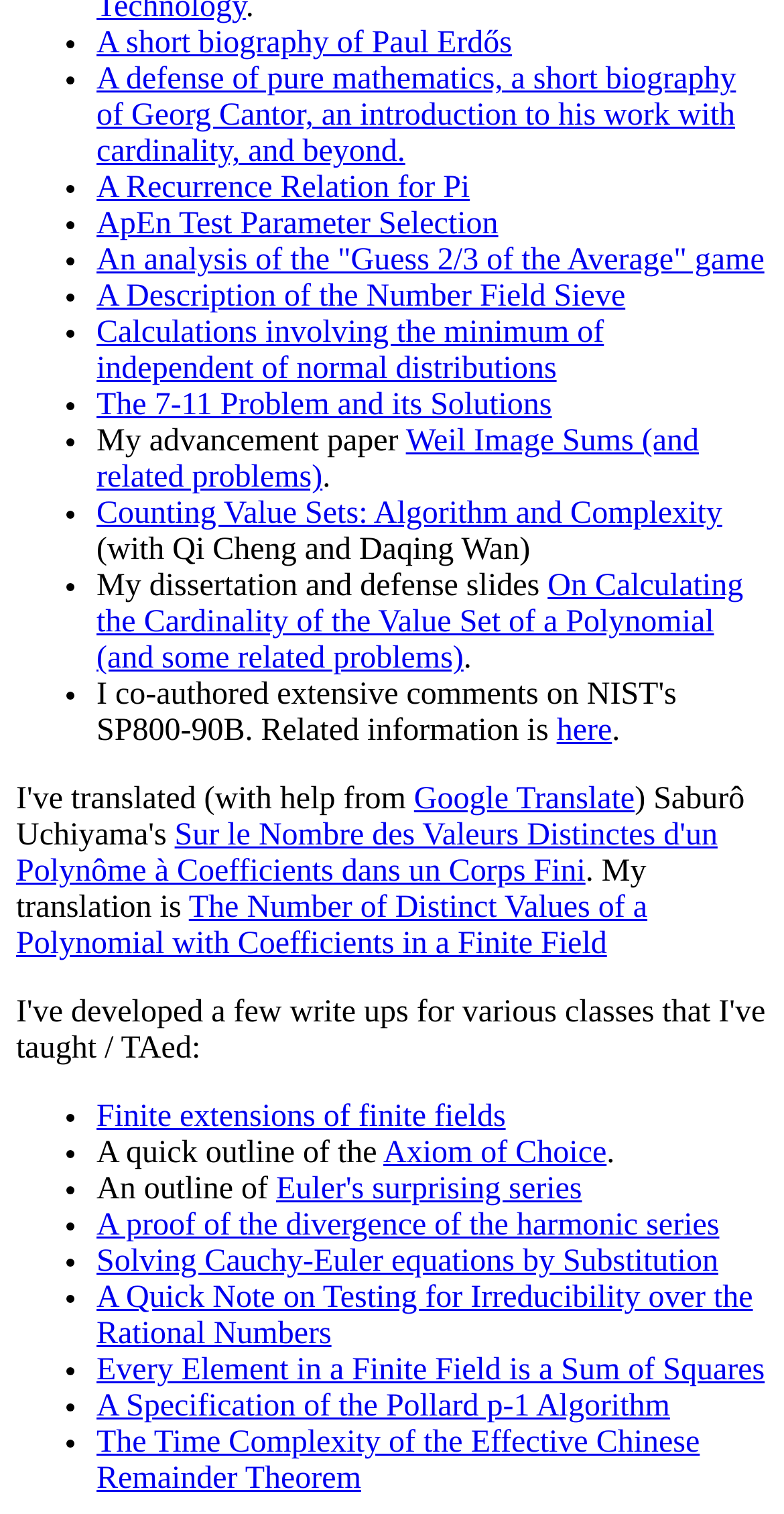Please identify the bounding box coordinates of the element that needs to be clicked to perform the following instruction: "View 'My advancement paper'".

[0.123, 0.281, 0.518, 0.303]